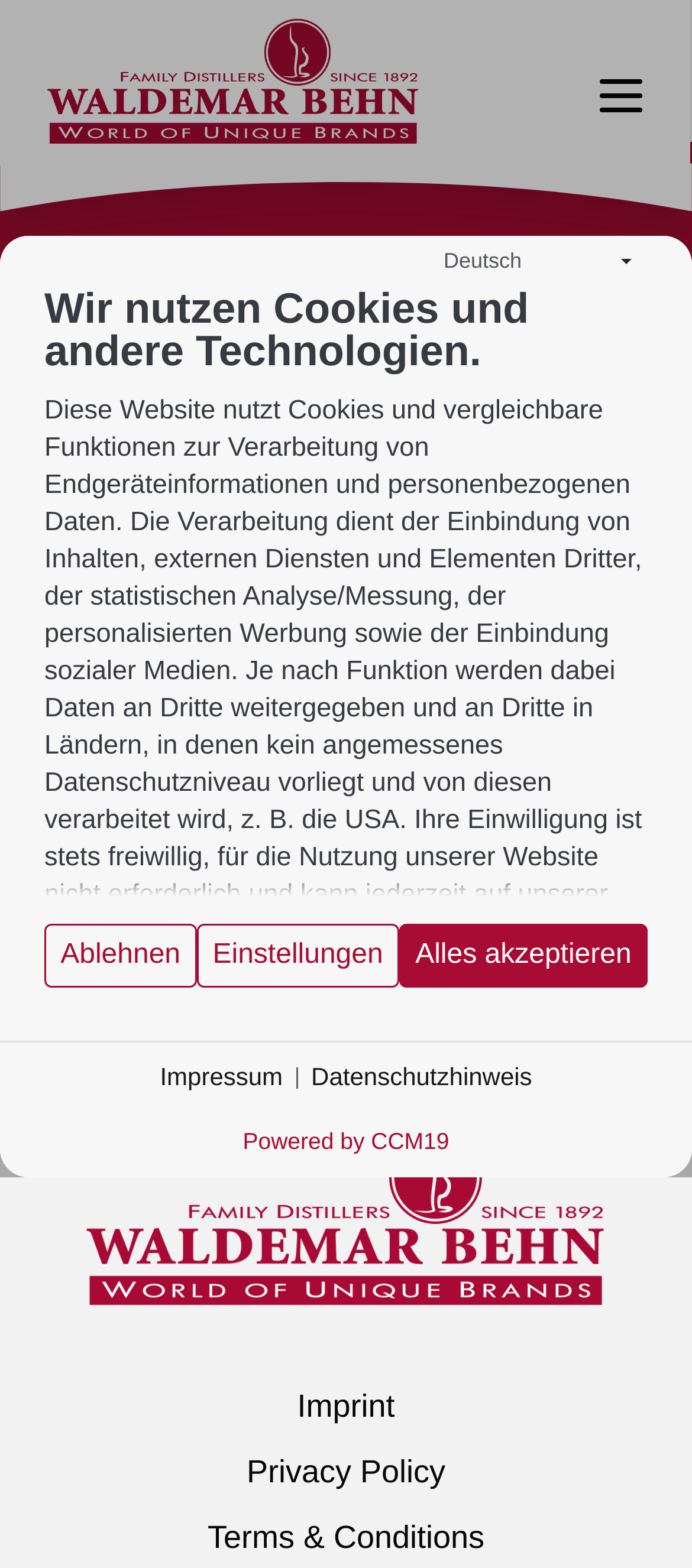Describe all visible elements and their arrangement on the webpage.

This webpage appears to be an error page, specifically a "404 Not Found" page, for a website related to Waldemar Behn, a unique spirits brand. 

At the top of the page, there is a logo image of Waldemar Behn, accompanied by a link with the same name. To the right of the logo, there is a small image. 

Below the logo, there is a main section that takes up most of the page. Within this section, there is a large heading that reads "404 Not Found". Below the heading, there is a paragraph of text explaining that the page the user is looking for could not be found and providing an option to return to the home page. 

To the right of the paragraph, there is a link to go to the home page, accompanied by a small image. 

At the bottom of the page, there are several links, including one to Waldemar Behn, Imprint, Privacy Policy, and Terms & Conditions. 

There is also a dialog box that is not currently active, which appears to be related to cookies and data processing. Within this dialog box, there is a heading, a long paragraph of text explaining the use of cookies and data processing, and three buttons to manage cookie settings. 

Below the dialog box, there are several links, including Impressum, Datenschutzhinweis, and Powered by CCM19.